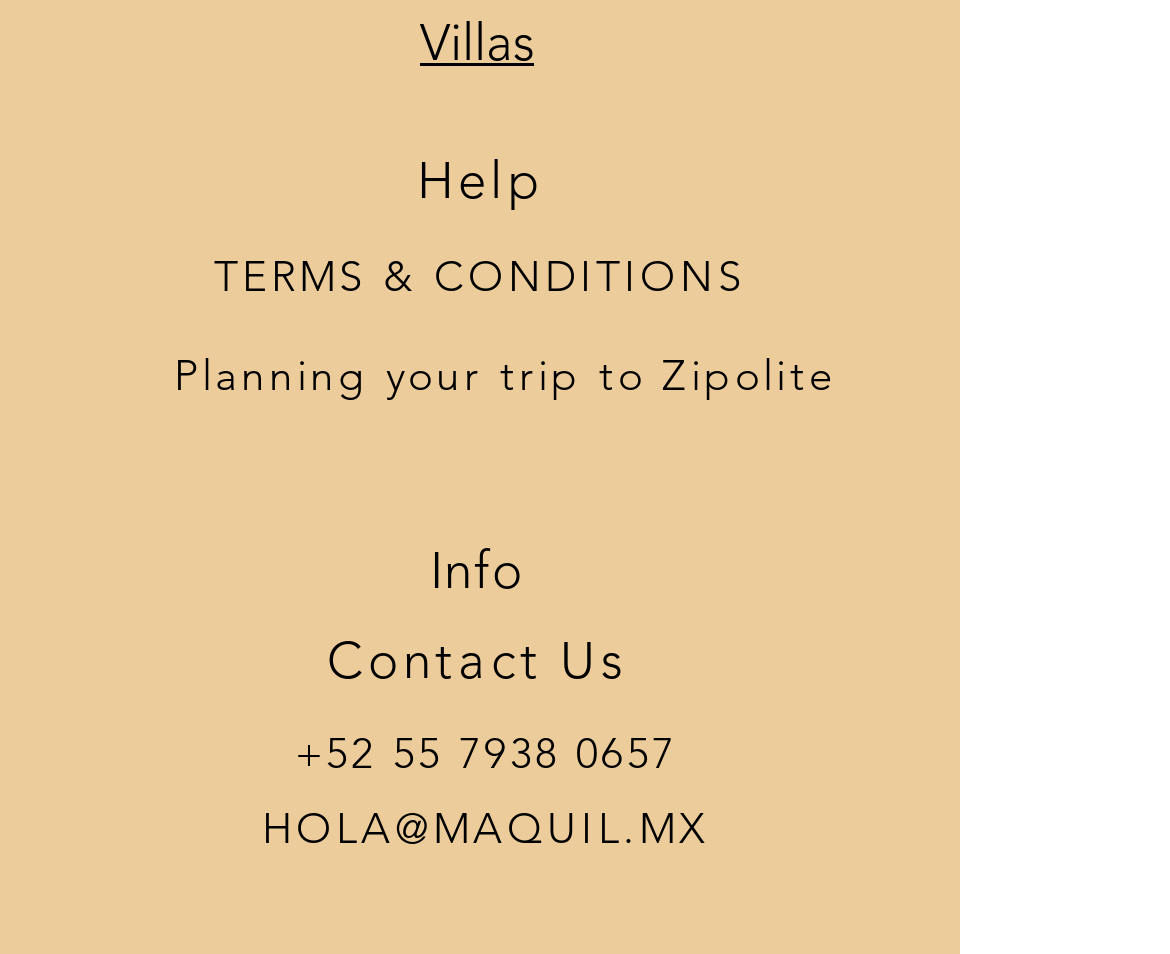What is the text next to the 'Help' link? Look at the image and give a one-word or short phrase answer.

None